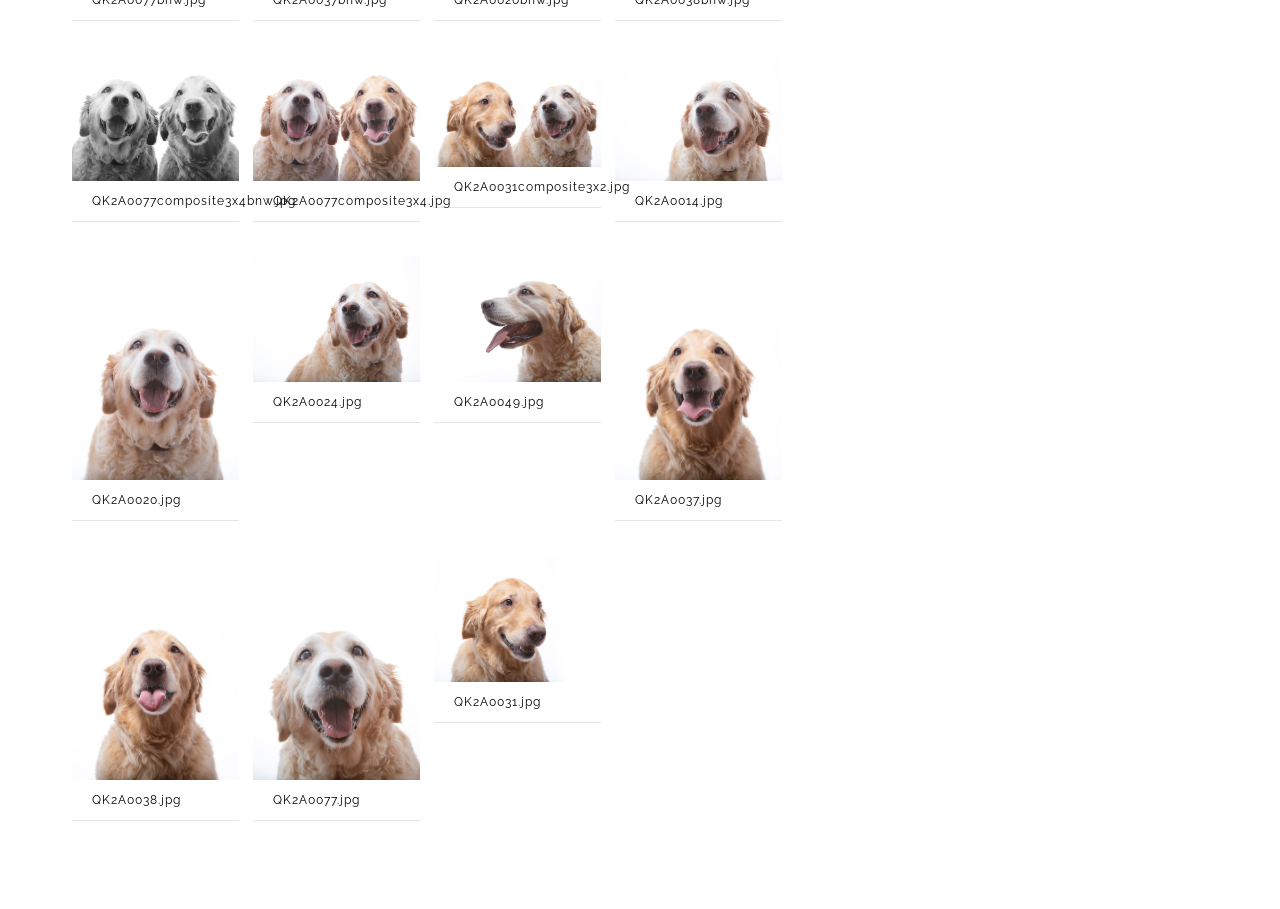Pinpoint the bounding box coordinates of the element you need to click to execute the following instruction: "click the left arrow". The bounding box should be represented by four float numbers between 0 and 1, in the format [left, top, right, bottom].

[0.079, 0.096, 0.118, 0.151]